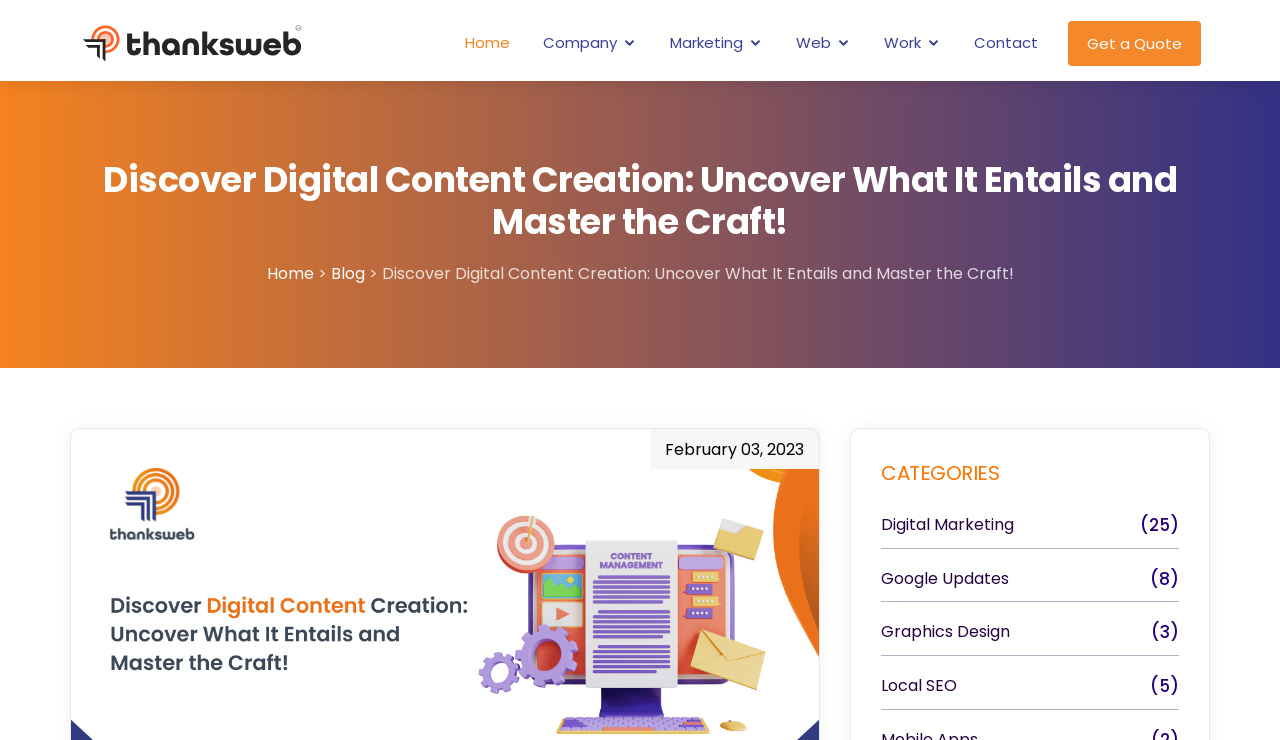Identify the bounding box coordinates of the region that should be clicked to execute the following instruction: "Get a quote".

[0.834, 0.028, 0.938, 0.089]